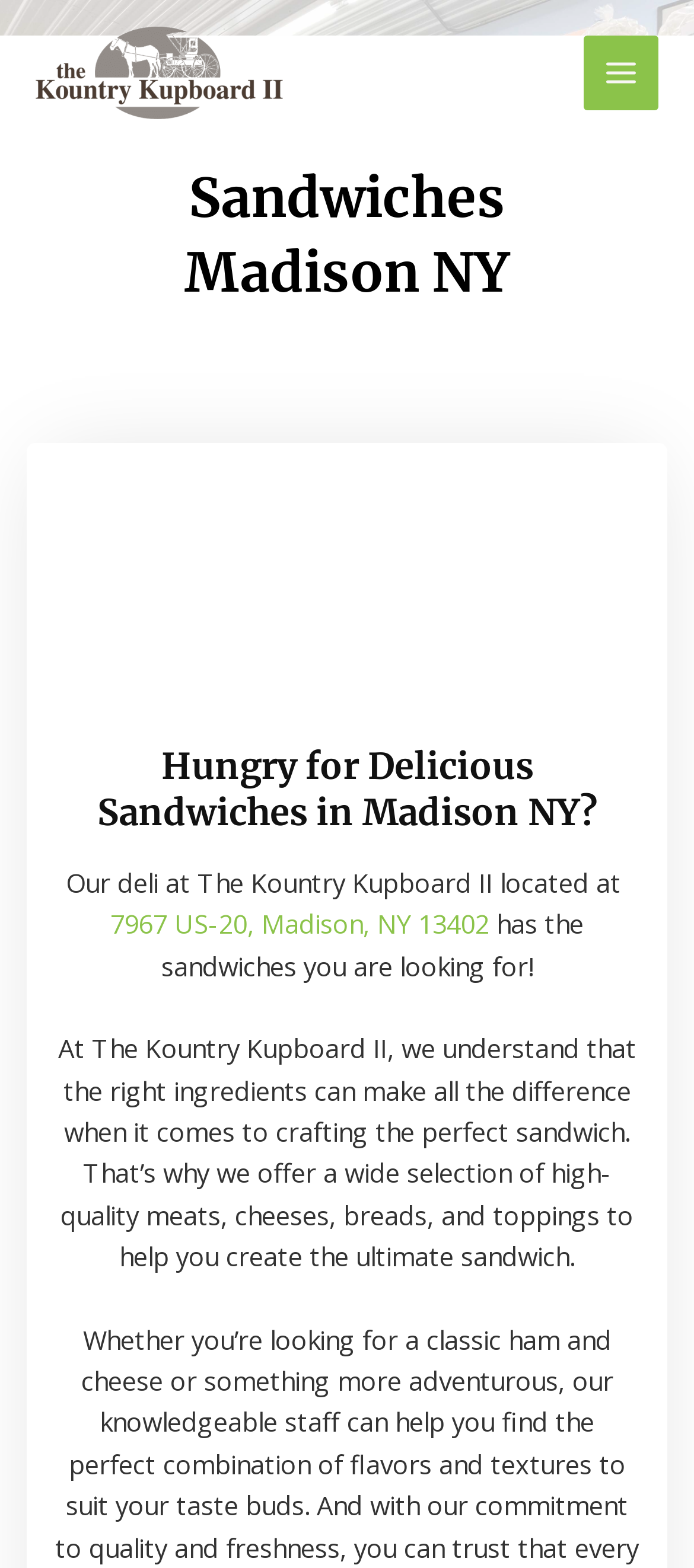Can you give a detailed response to the following question using the information from the image? What type of foods does the deli offer?

I found the answer by reading the text on the page that says 'we offer a wide selection of high-quality meats, cheeses, breads, and toppings to help you create the ultimate sandwich.' This suggests that the deli offers a variety of ingredients for customers to create their own sandwiches.